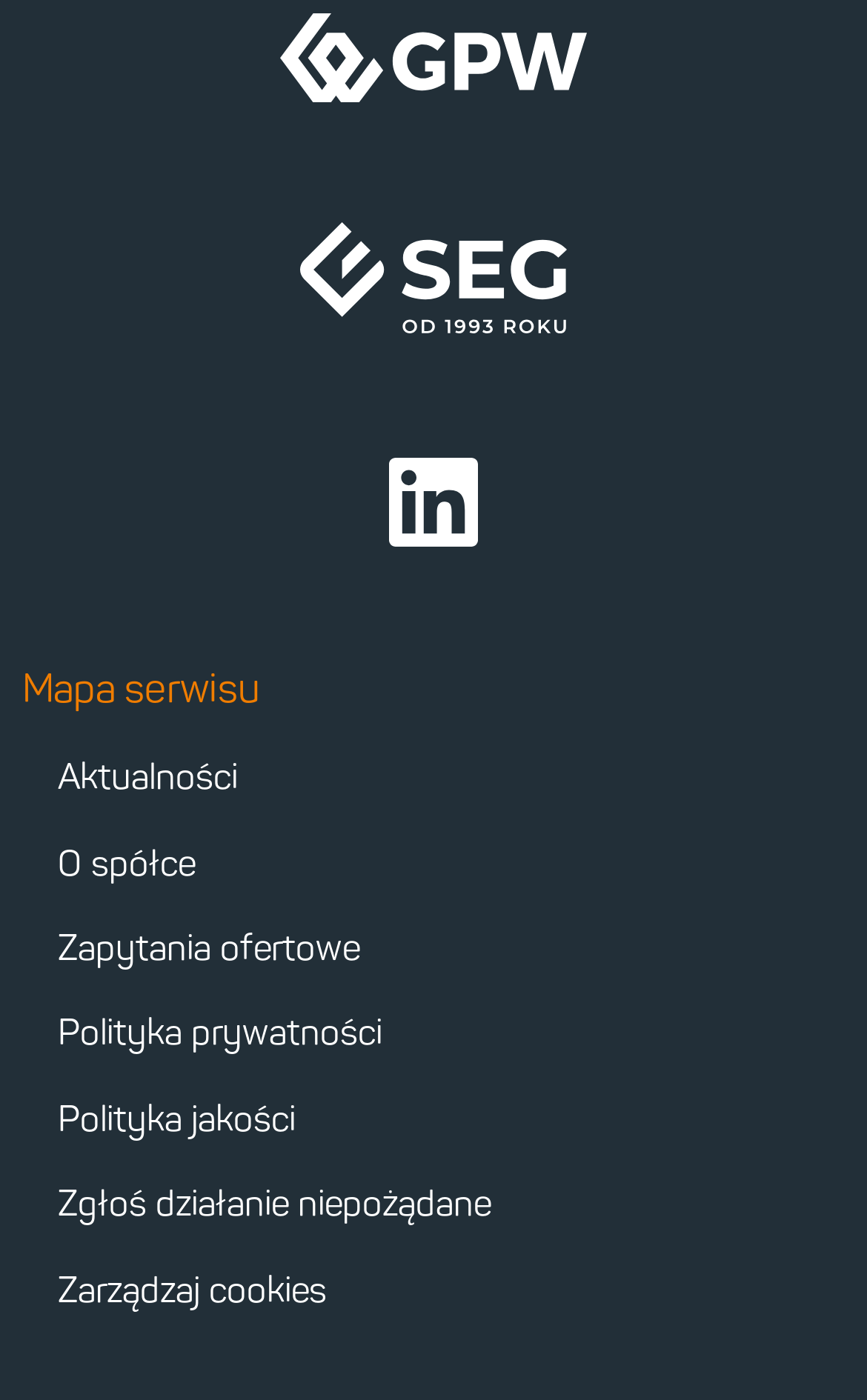Please determine the bounding box coordinates for the element with the description: "Zapytania ofertowe".

[0.026, 0.647, 0.974, 0.708]